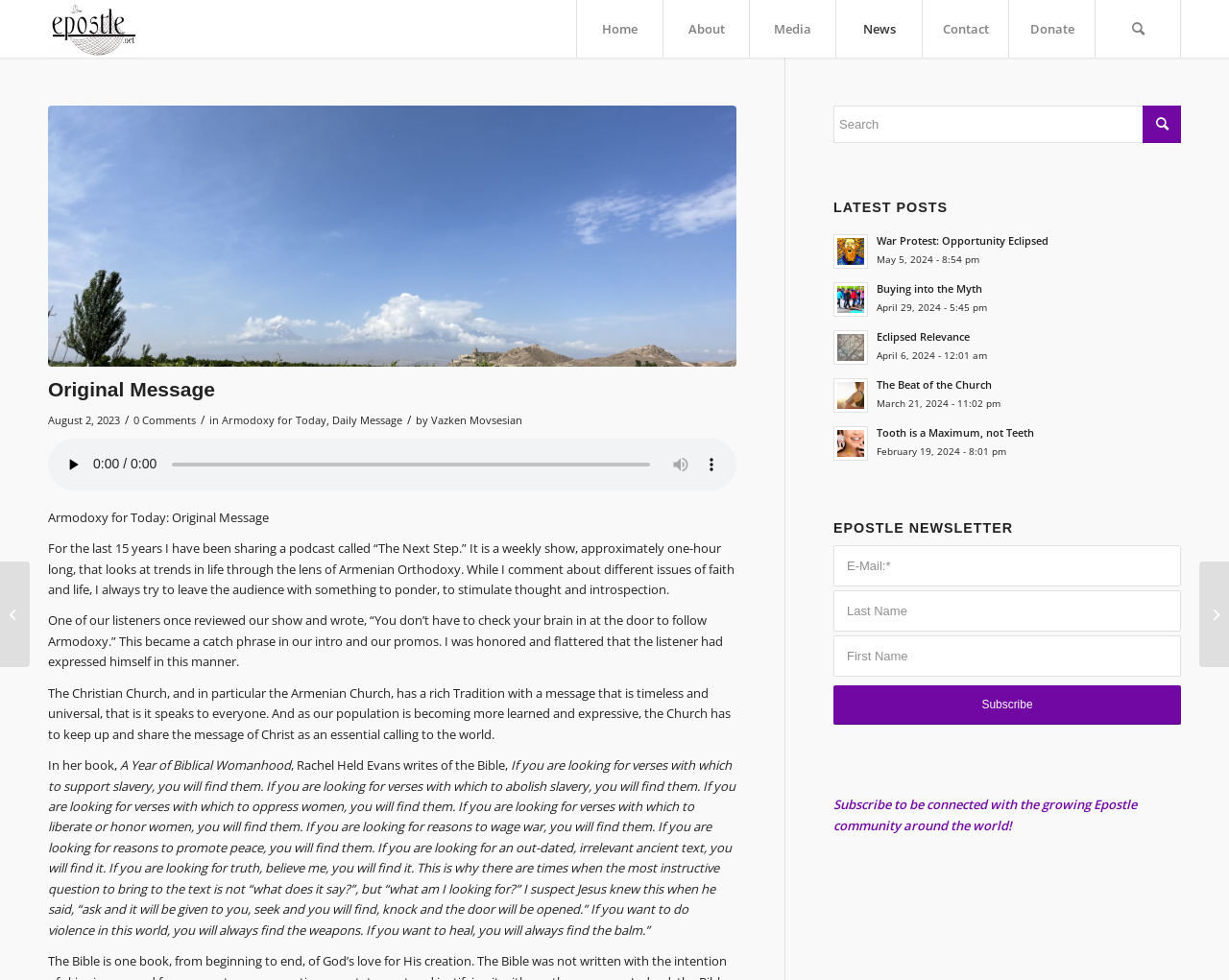Please identify the bounding box coordinates of the element that needs to be clicked to execute the following command: "play the audio". Provide the bounding box using four float numbers between 0 and 1, formatted as [left, top, right, bottom].

[0.047, 0.458, 0.072, 0.49]